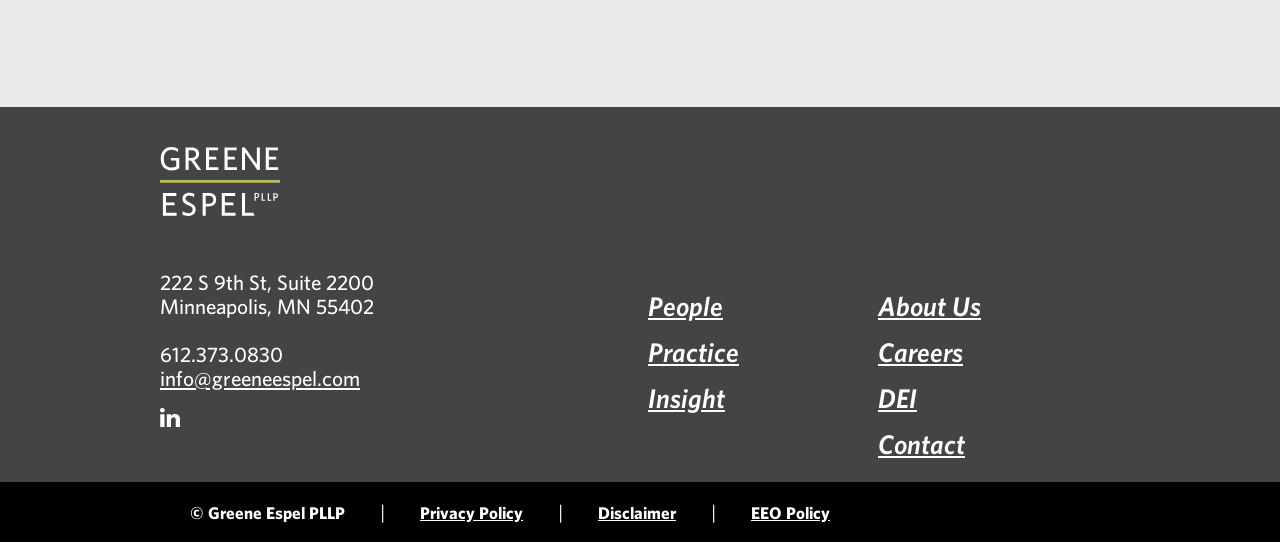How many links are there in the top section?
From the image, respond with a single word or phrase.

5